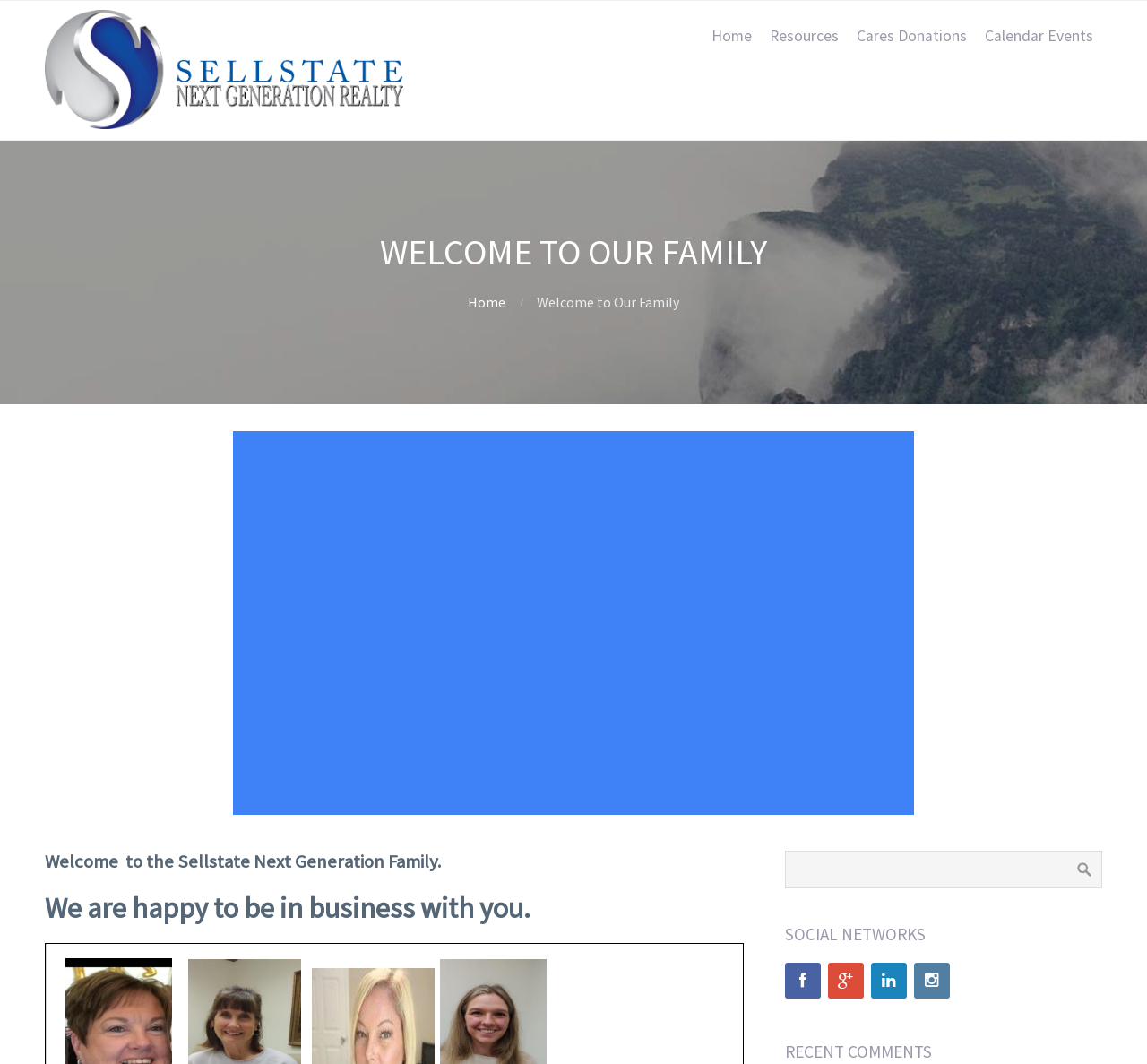Find the bounding box coordinates of the element to click in order to complete this instruction: "visit home page". The bounding box coordinates must be four float numbers between 0 and 1, denoted as [left, top, right, bottom].

[0.612, 0.013, 0.663, 0.054]